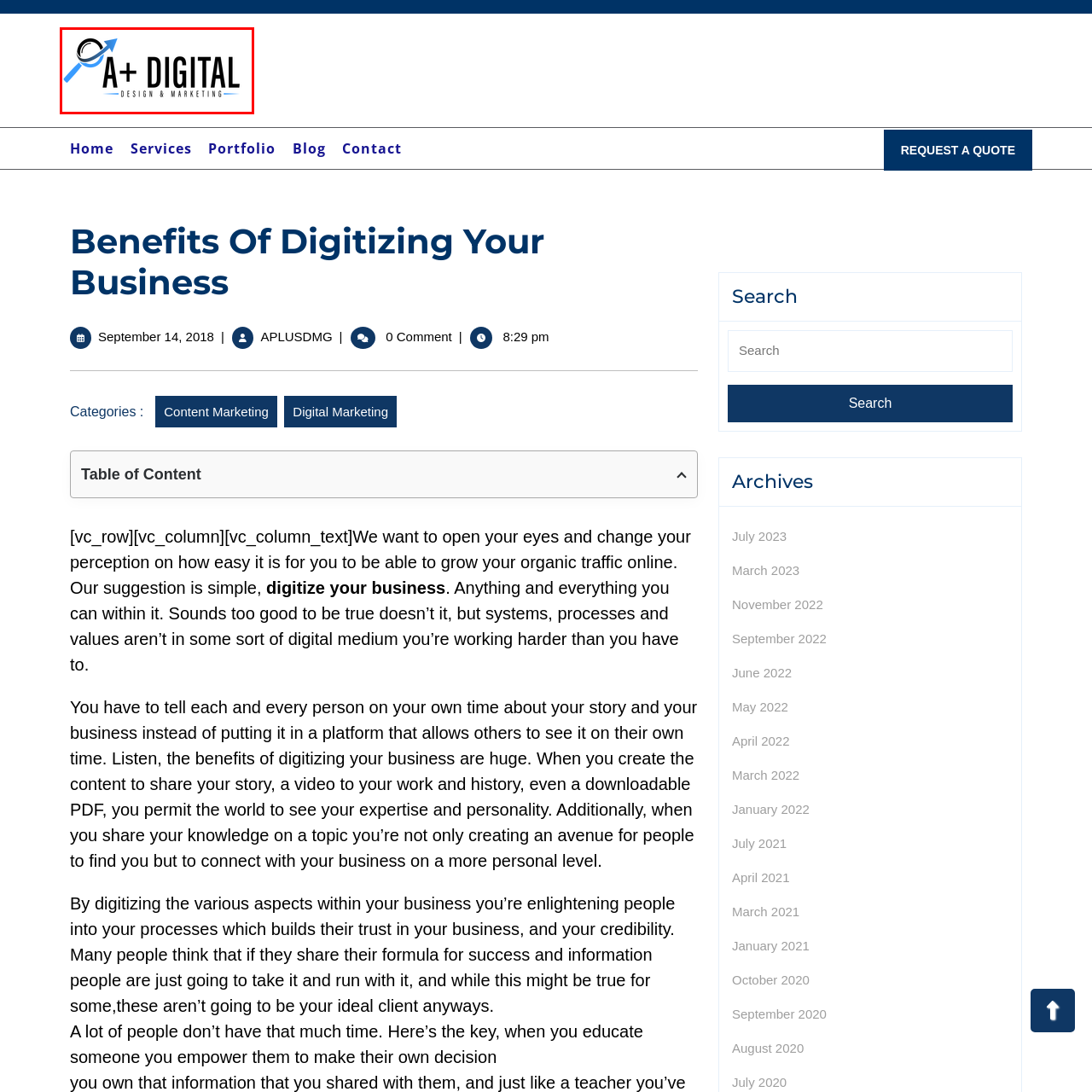Focus on the image encased in the red box and respond to the question with a single word or phrase:
What is the symbol combined with the magnifying glass?

Upward arrow